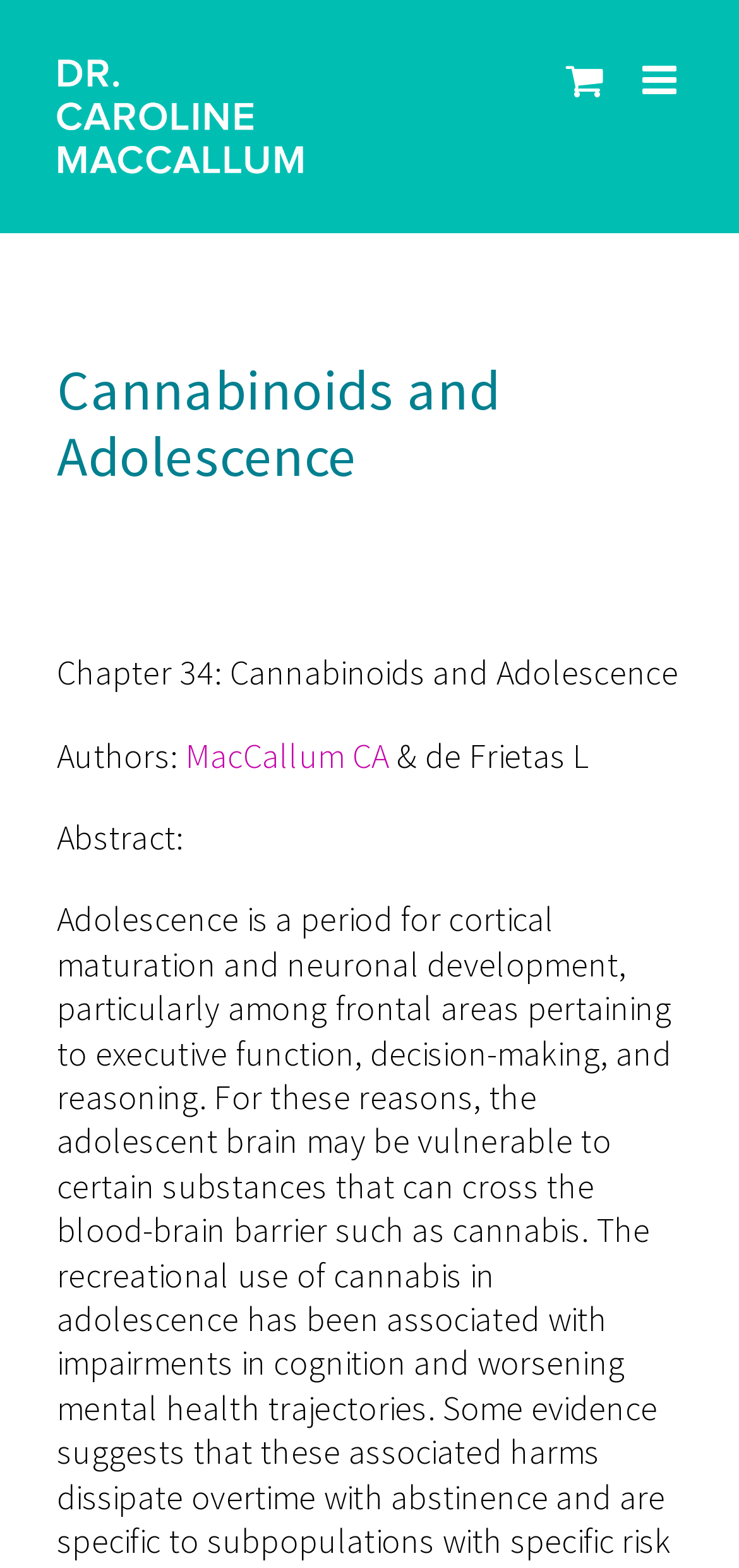What is the author of the chapter?
Provide a one-word or short-phrase answer based on the image.

MacCallum CA